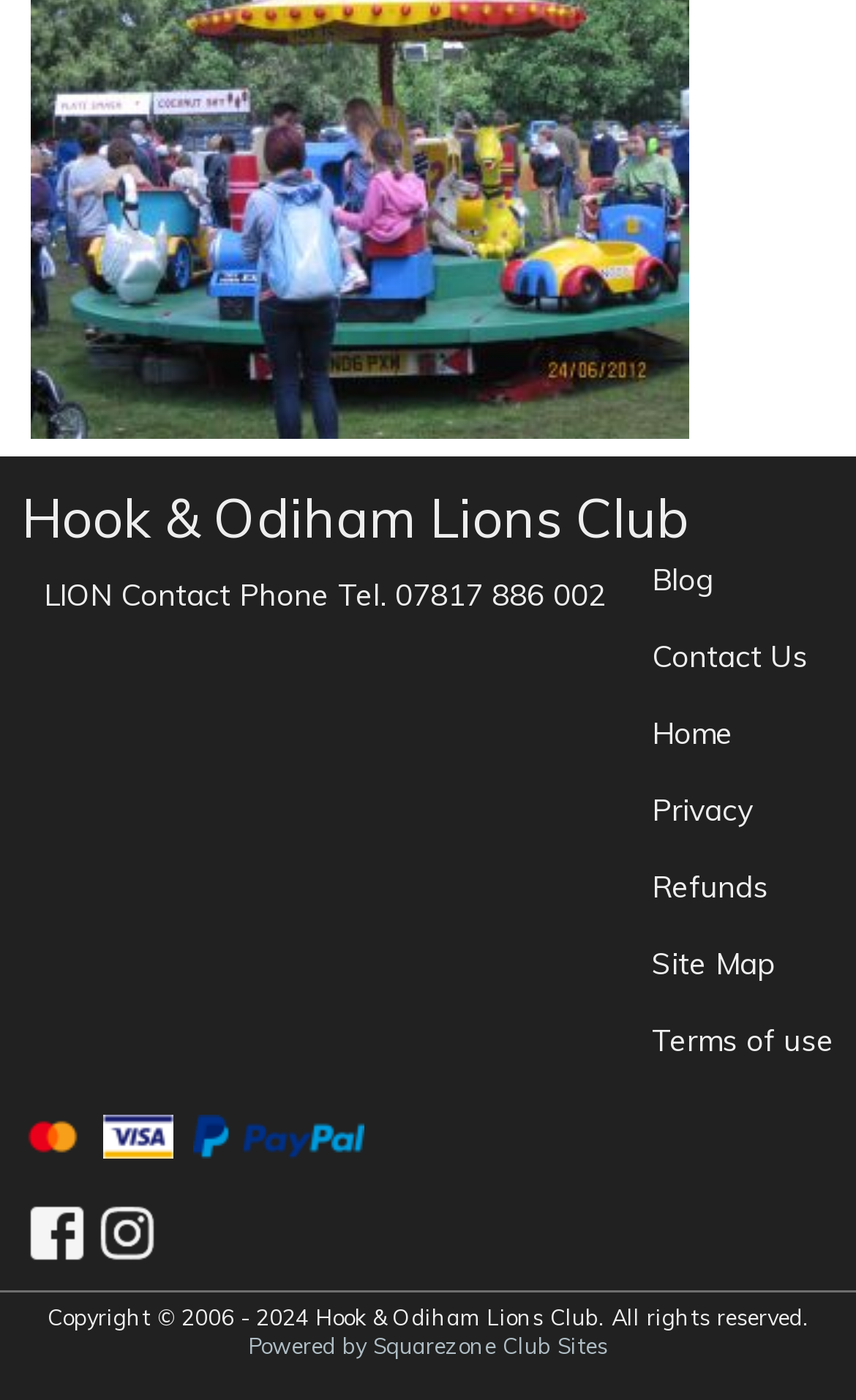Please locate the bounding box coordinates of the element that should be clicked to achieve the given instruction: "Follow on Instagram".

[0.108, 0.855, 0.19, 0.905]